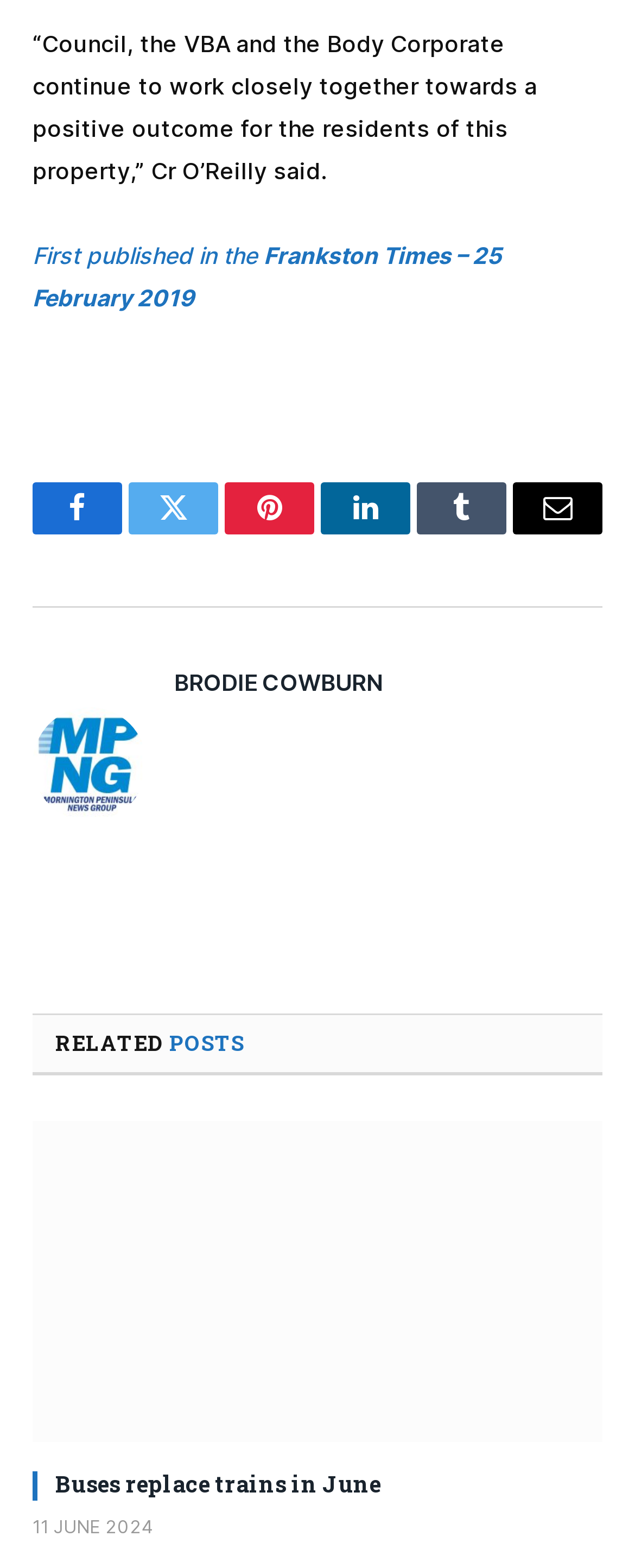What is the name of the author of the article?
We need a detailed and meticulous answer to the question.

The image with the caption 'Brodie Cowburn' and the link 'BRODIE COWBURN' suggest that Brodie Cowburn is the author of the article.